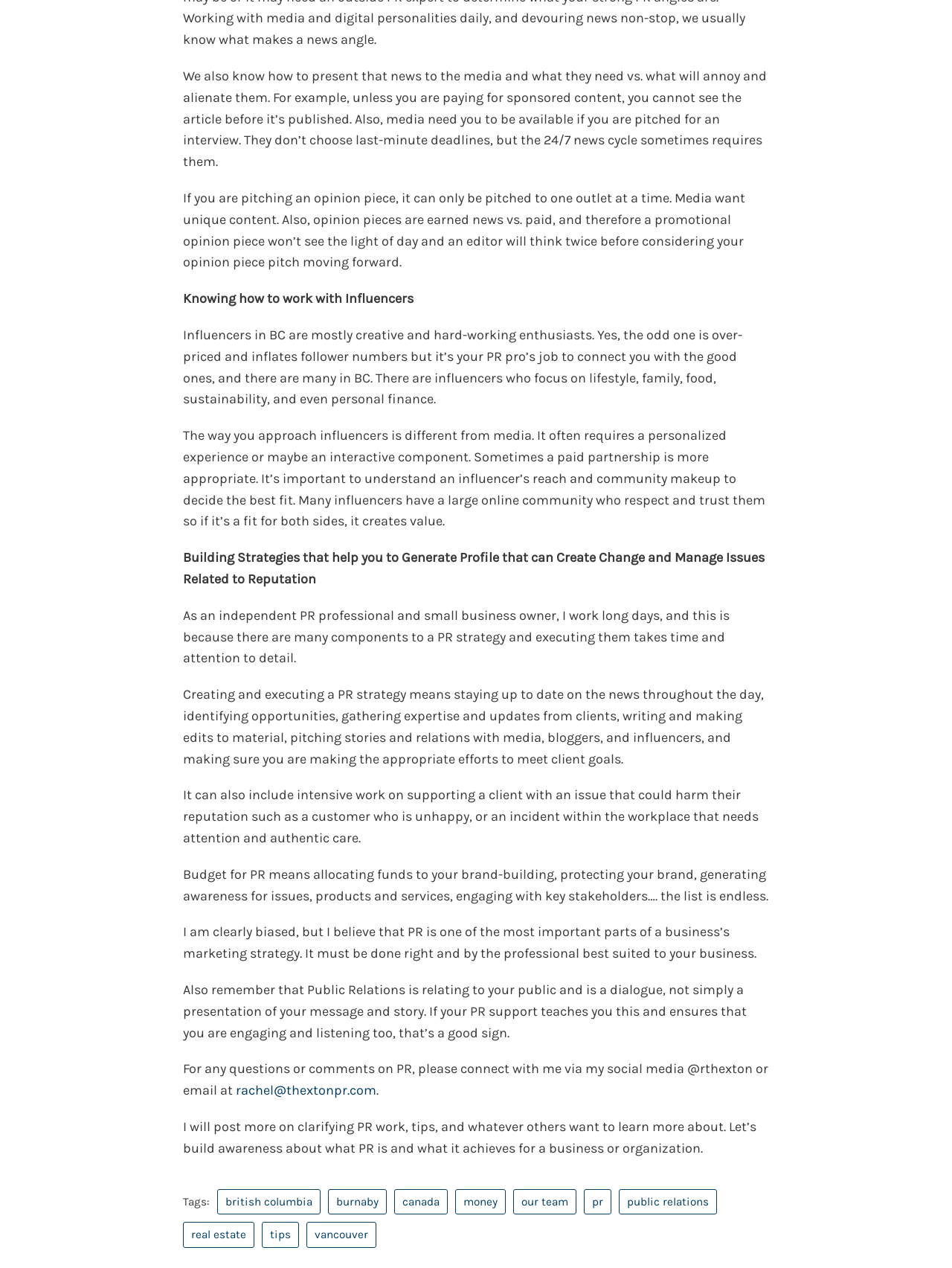Why is it important to understand an influencer's reach?
Provide a one-word or short-phrase answer based on the image.

To decide best fit